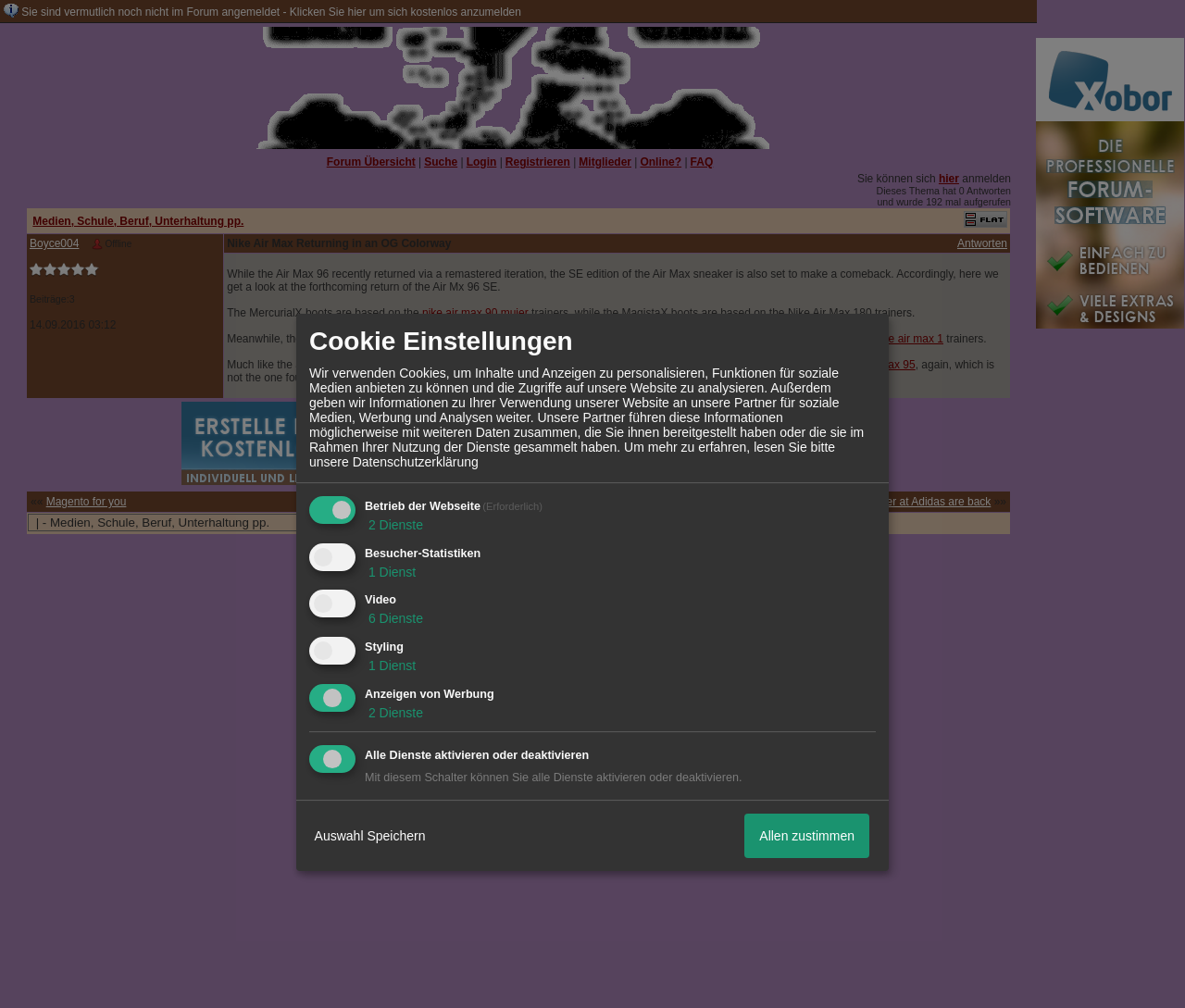What is the topic of the forum thread?
Provide a one-word or short-phrase answer based on the image.

Nike Air Max